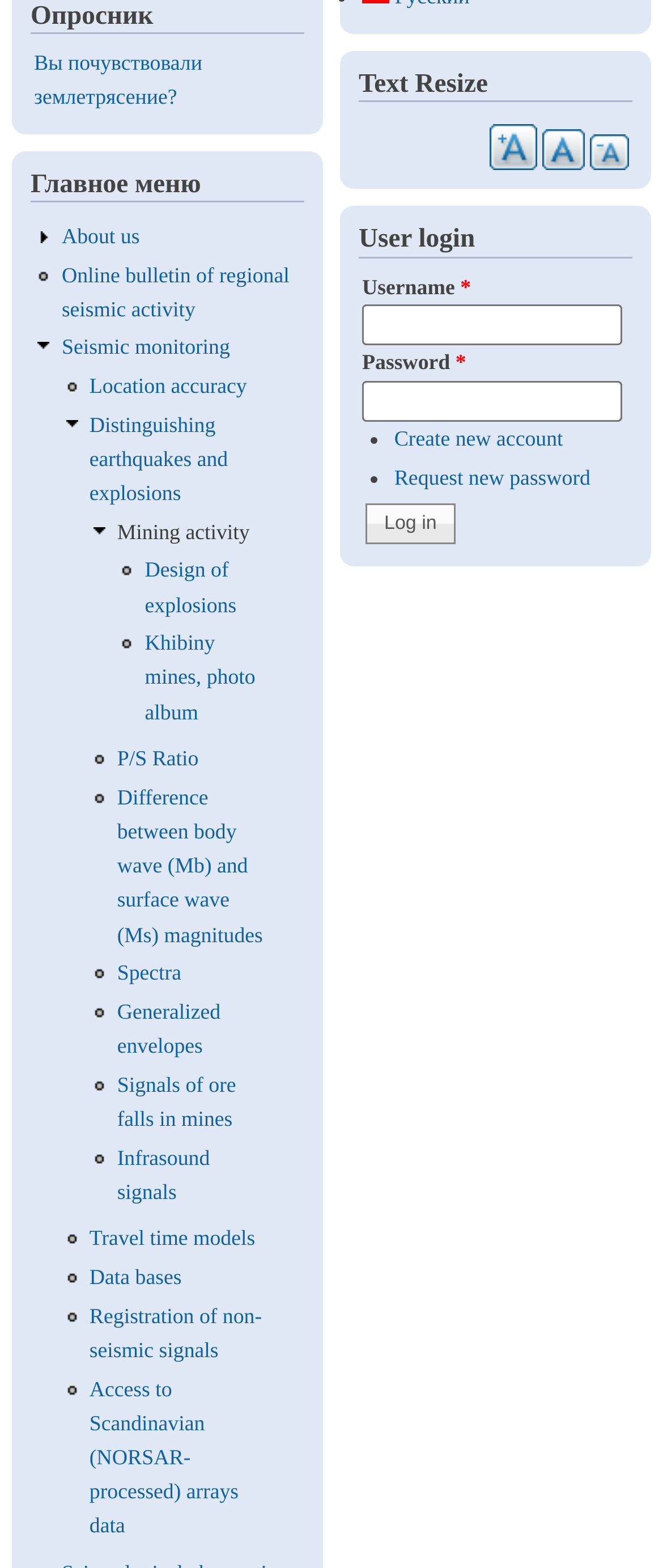Please specify the coordinates of the bounding box for the element that should be clicked to carry out this instruction: "Create a new account". The coordinates must be four float numbers between 0 and 1, formatted as [left, top, right, bottom].

[0.595, 0.272, 0.849, 0.287]